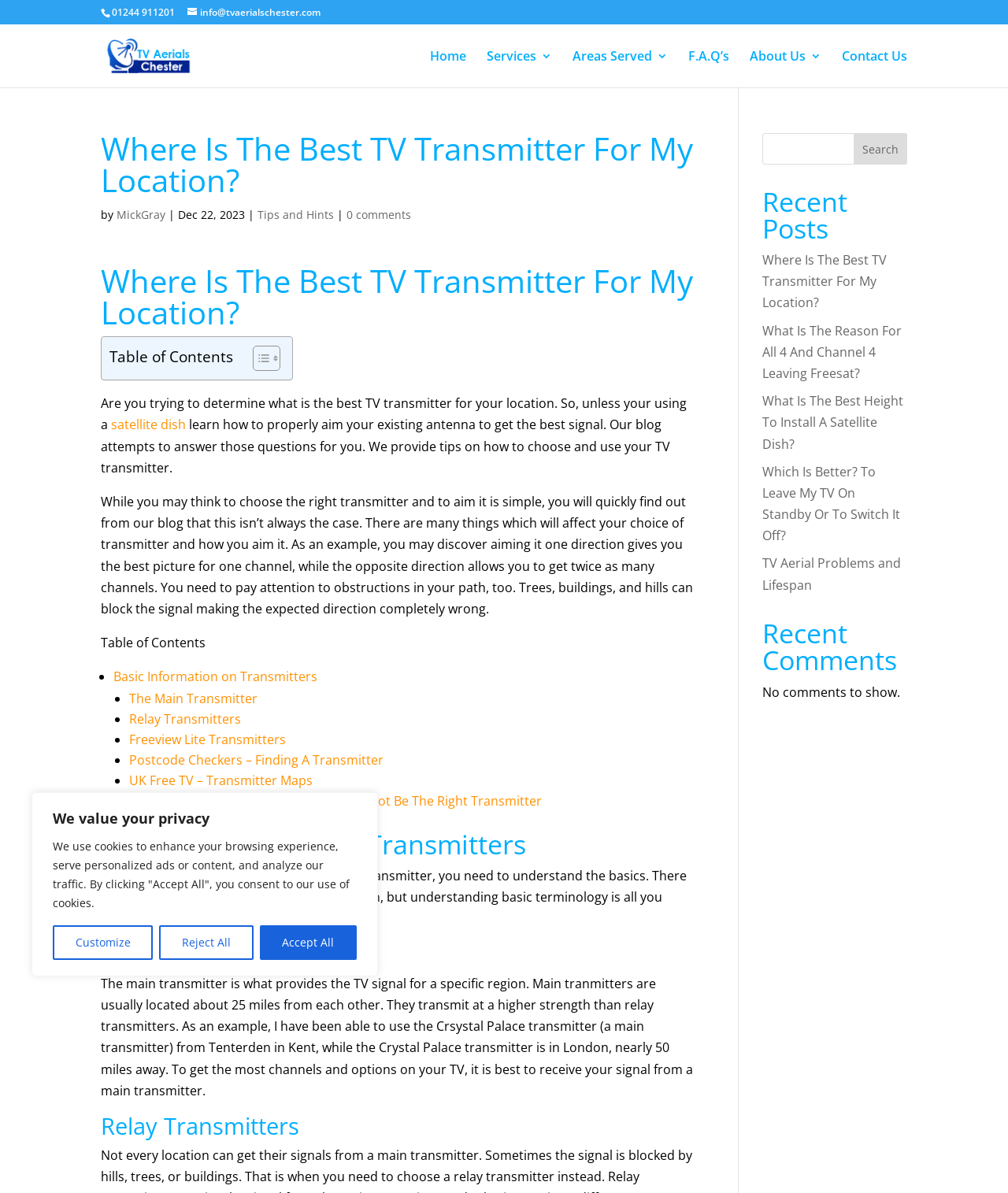Reply to the question below using a single word or brief phrase:
What is the importance of understanding basic terminology in choosing a TV transmitter?

It helps in choosing the right transmitter